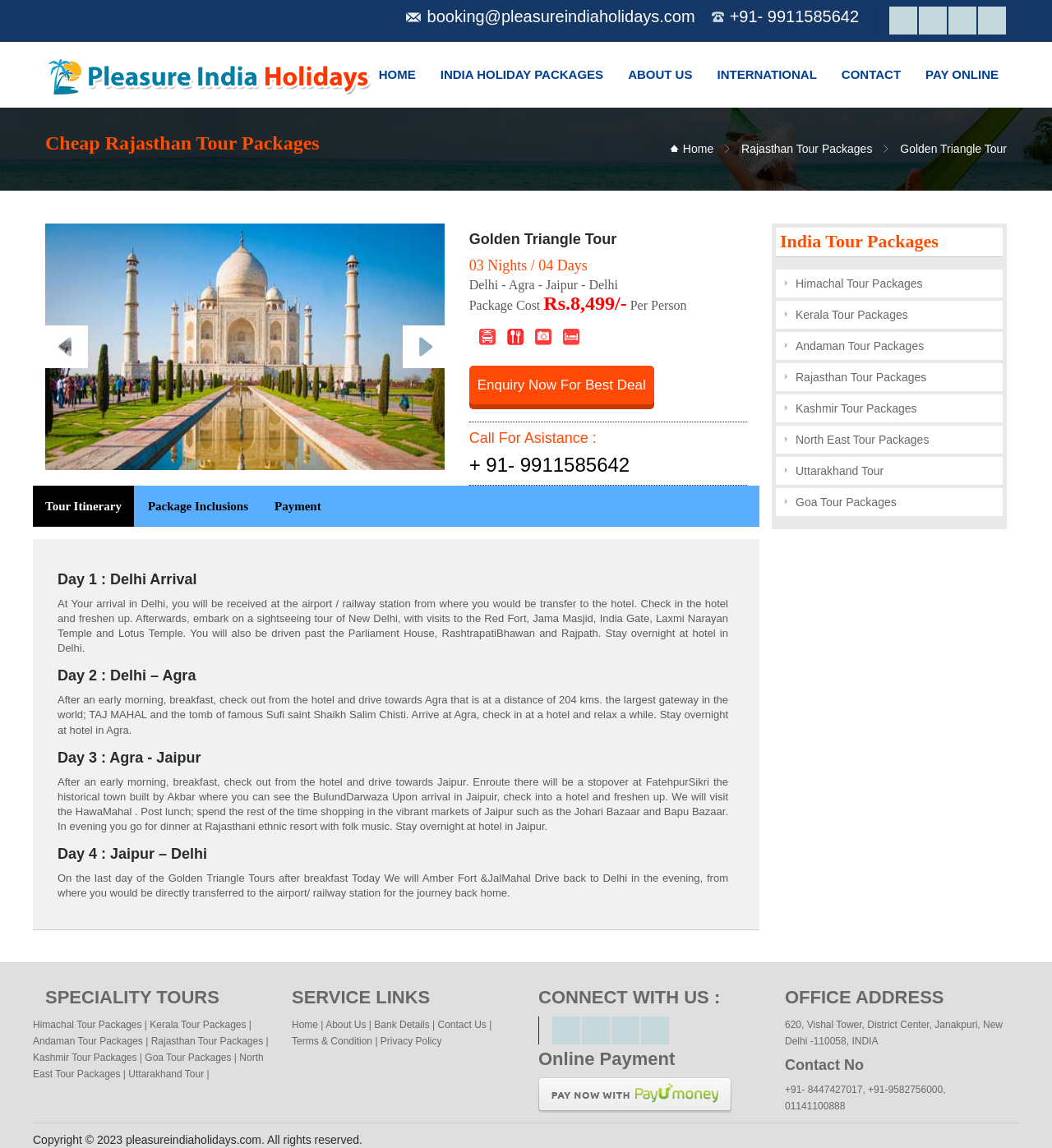Using the information from the screenshot, answer the following question thoroughly:
What is the duration of the Golden Triangle Tour?

I found the duration of the Golden Triangle Tour by looking at the section that describes the tour, where it says '03 Nights / 04 Days'.